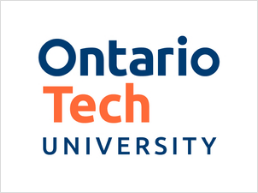What is the color of the word 'Tech'?
Please use the visual content to give a single word or phrase answer.

Vibrant orange